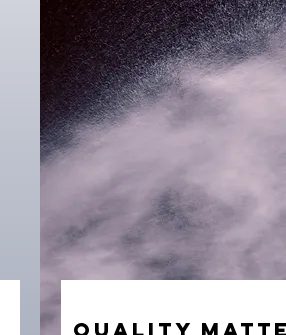Give a detailed account of the visual elements in the image.

The image features a close-up of a powerful aerosol spray cloud, illustrating the effective dispersion of pepper spray. The background presents a subtle gradient, enhancing the visibility of the spray's fine particles as they are released into the air. Accompanying this visual is the bold text "QUALITY MATTERS," emphasizing Aerko International’s commitment to high standards in manufacturing their products. This image underscores the importance of quality in self-defense sprays, particularly for law enforcement agencies that rely on effective and reliable tools in their operations.